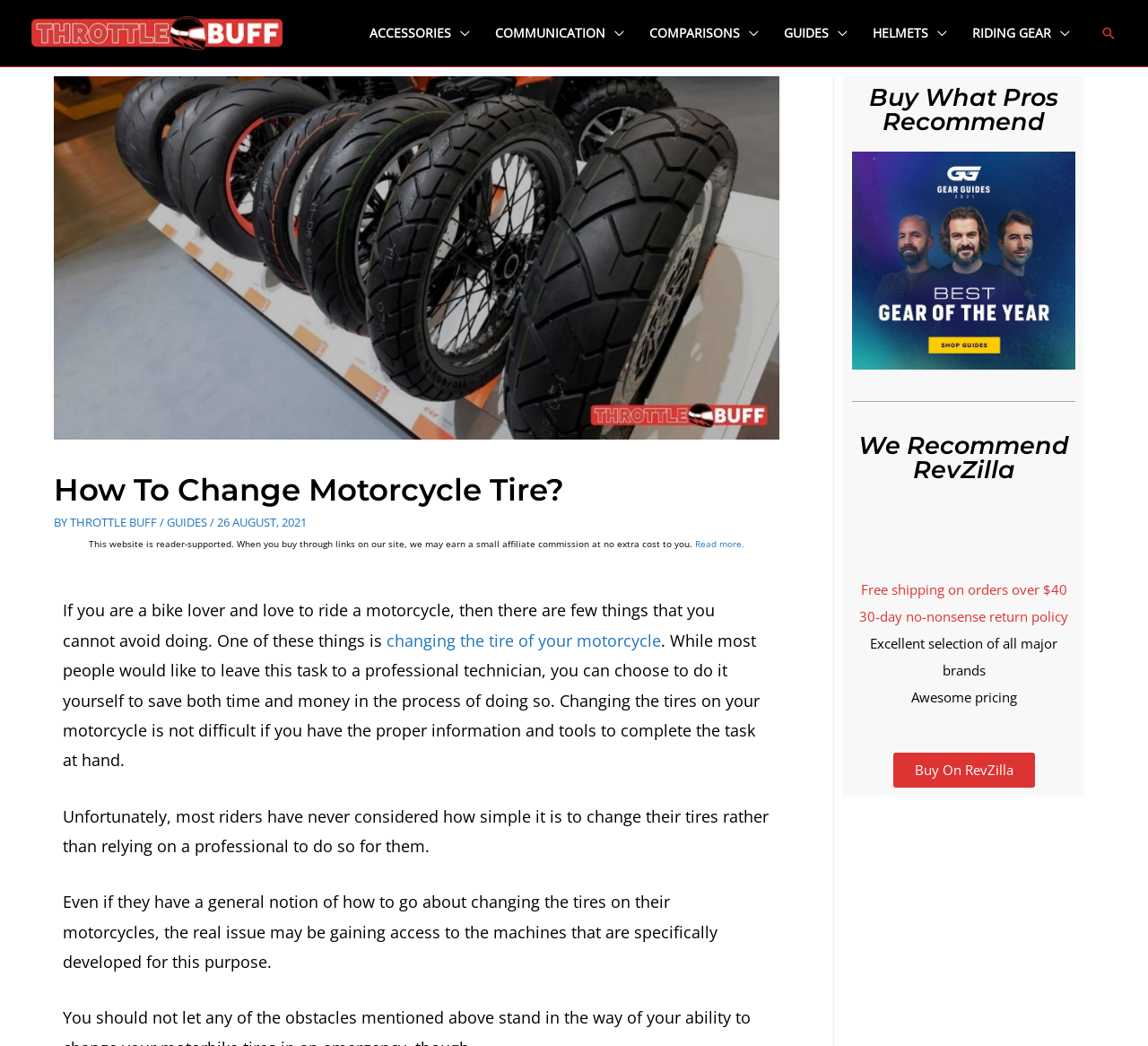Locate the bounding box coordinates of the element's region that should be clicked to carry out the following instruction: "Click the 'Contact Us' link". The coordinates need to be four float numbers between 0 and 1, i.e., [left, top, right, bottom].

None